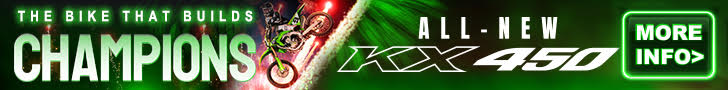Please provide a comprehensive response to the question based on the details in the image: What colors are used in the advertisement?

The caption describes the advertisement as having a 'lively backdrop' with 'bright green and red hues' that blend together to create a visually striking image, highlighting the bike's powerful appeal.